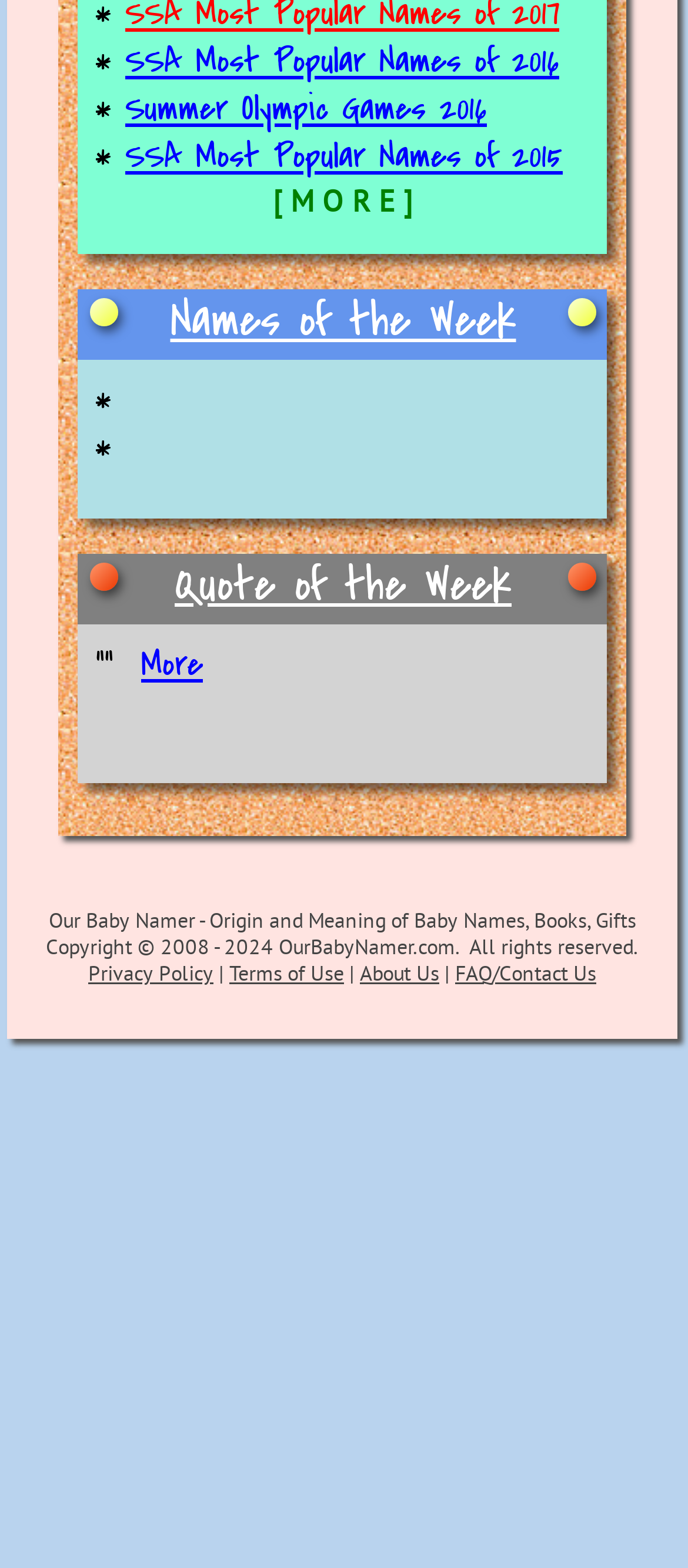Provide a one-word or one-phrase answer to the question:
What is the name of the website?

Our Baby Namer